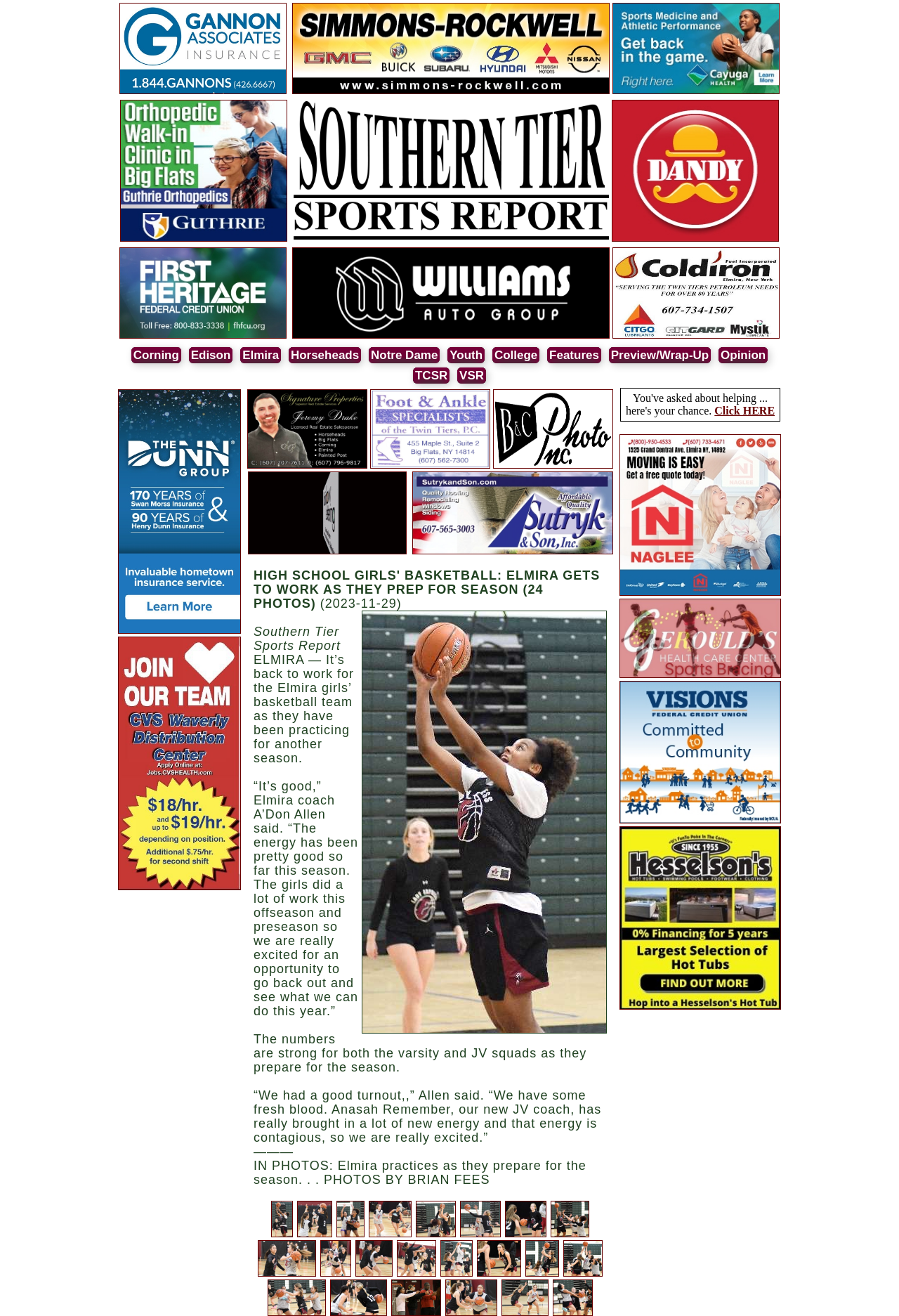Locate the UI element described as follows: "Notre Dame". Return the bounding box coordinates as four float numbers between 0 and 1 in the order [left, top, right, bottom].

[0.41, 0.264, 0.489, 0.276]